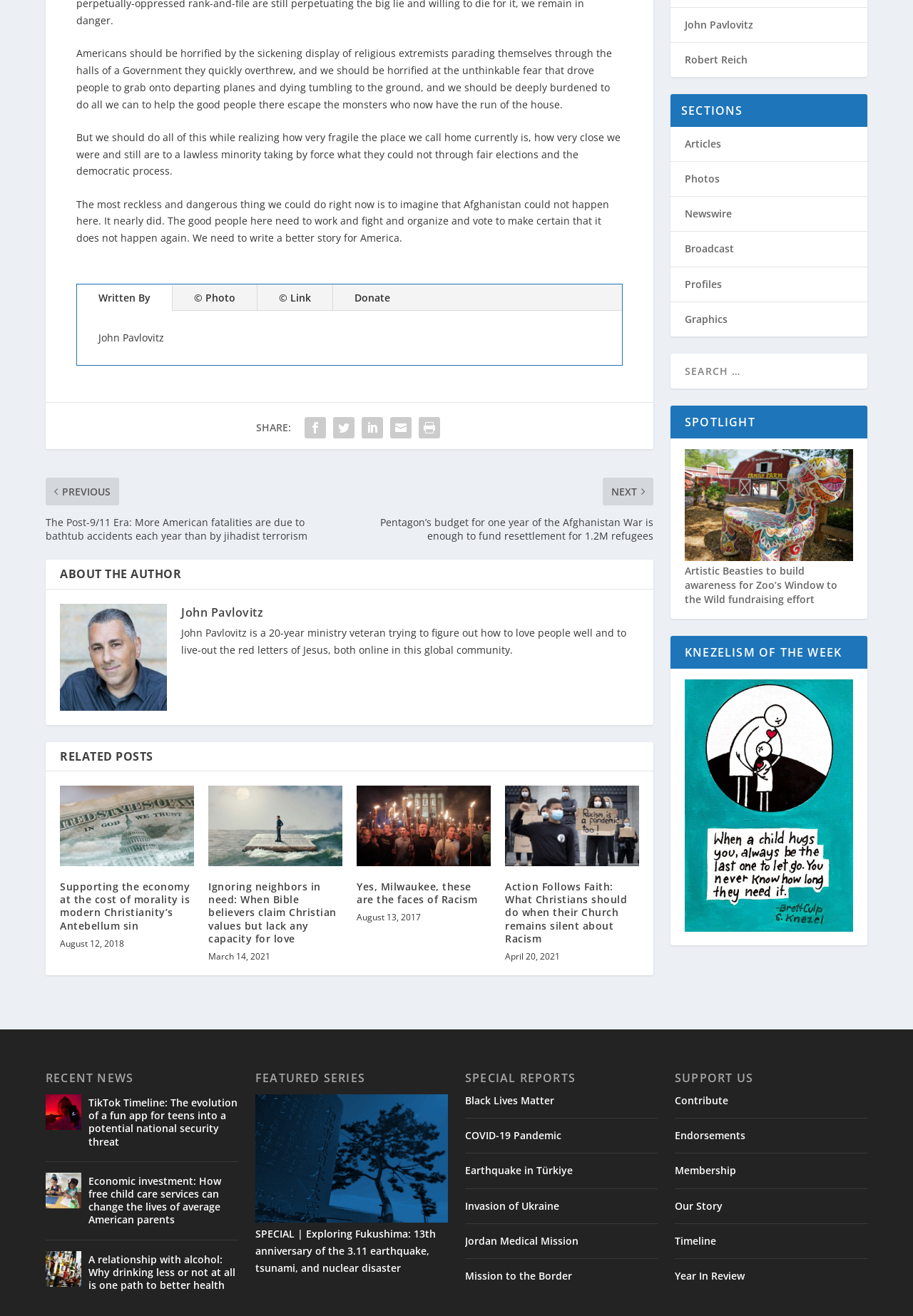Can you find the bounding box coordinates for the element to click on to achieve the instruction: "View the author's profile"?

[0.198, 0.452, 0.288, 0.464]